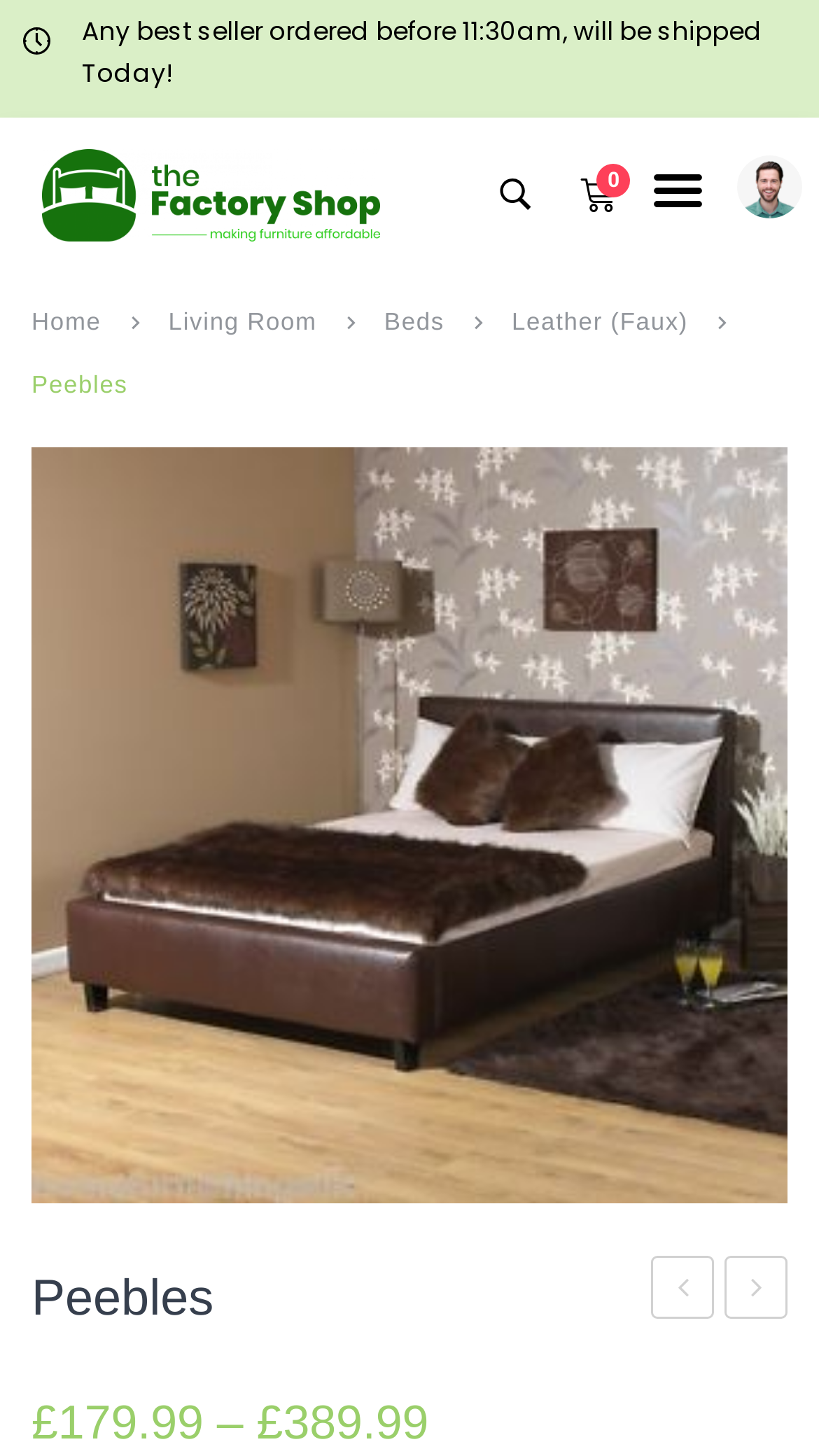Give a concise answer of one word or phrase to the question: 
What is the price range of the Peebles bed?

£179.99 - £389.99